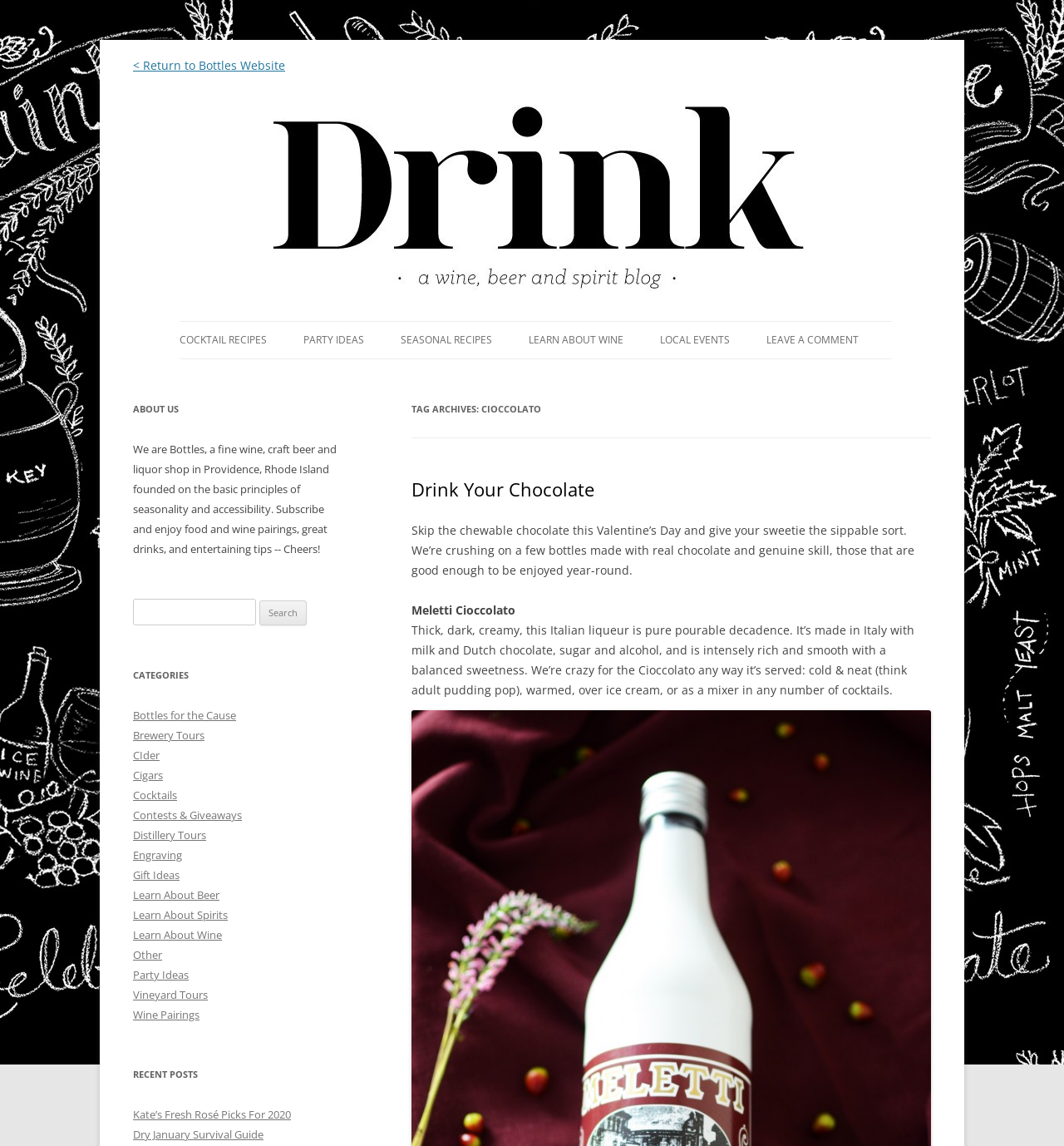Identify the bounding box coordinates of the element to click to follow this instruction: 'Return to Bottles Website'. Ensure the coordinates are four float values between 0 and 1, provided as [left, top, right, bottom].

[0.125, 0.05, 0.268, 0.064]